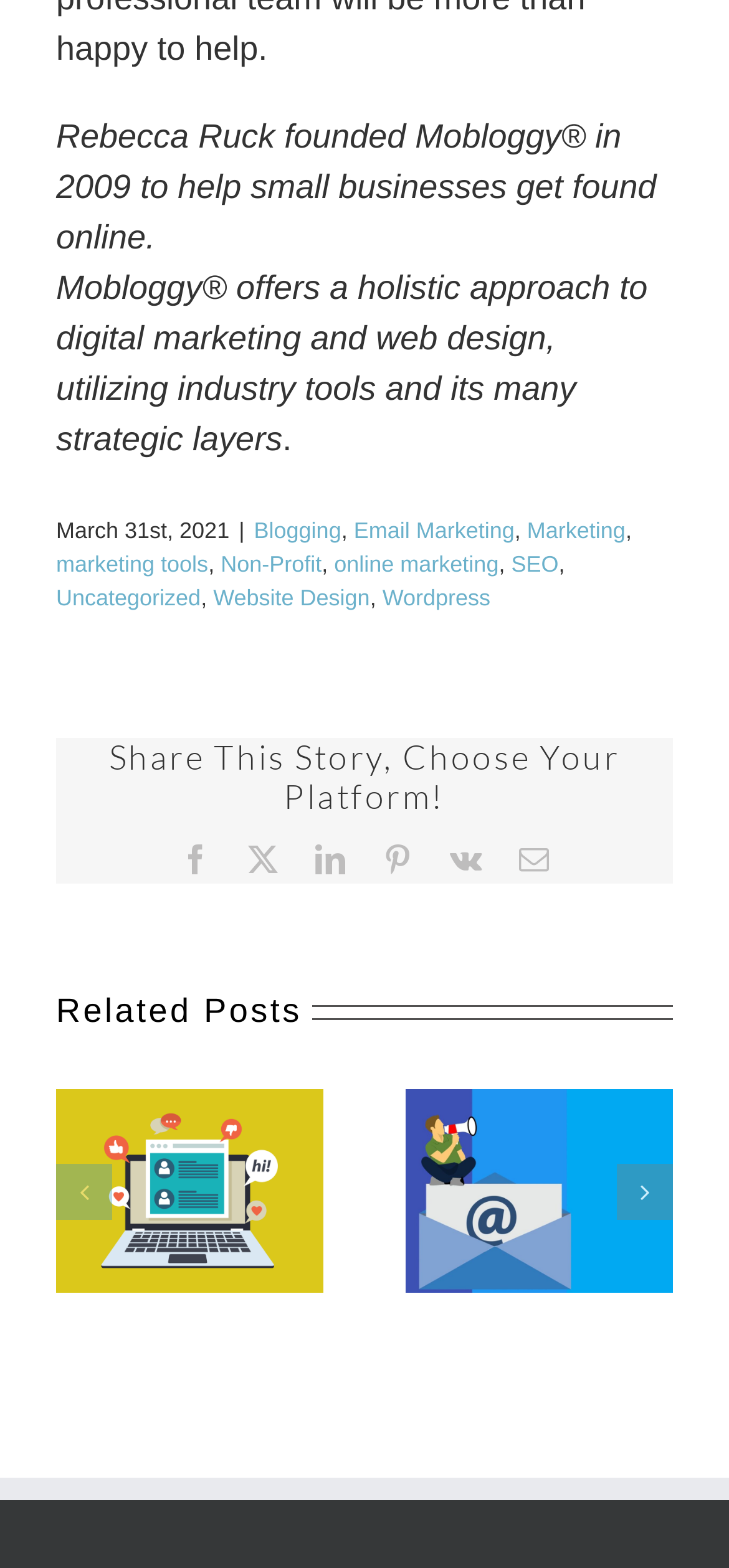Identify the bounding box coordinates of the element to click to follow this instruction: 'Click on the 'Next slide' button'. Ensure the coordinates are four float values between 0 and 1, provided as [left, top, right, bottom].

[0.846, 0.742, 0.923, 0.777]